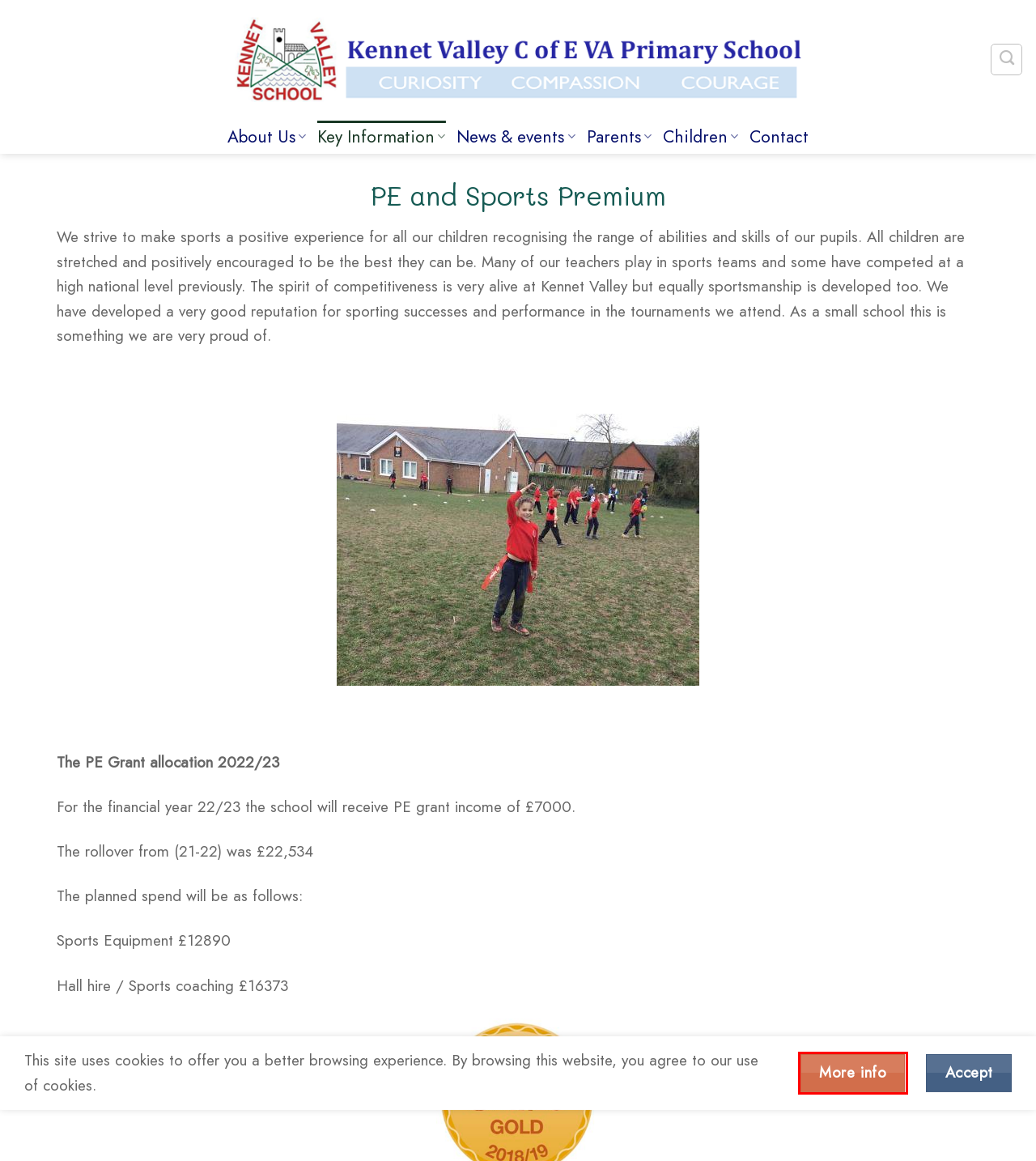Analyze the screenshot of a webpage that features a red rectangle bounding box. Pick the webpage description that best matches the new webpage you would see after clicking on the element within the red bounding box. Here are the candidates:
A. ParentMail
B. Kennet Valley Primary School in Lockeridge, Wiltshire
C. Headteacher’s Welcome - Kennet Valley Primary School
D. Map - Kennet Valley Primary School
E. GDPR - Kennet Valley Primary School
F. History of our school - Kennet Valley Primary School
G. Privacy Policy - Kennet Valley Primary School
H. Contact us - Kennet Valley Primary School

G